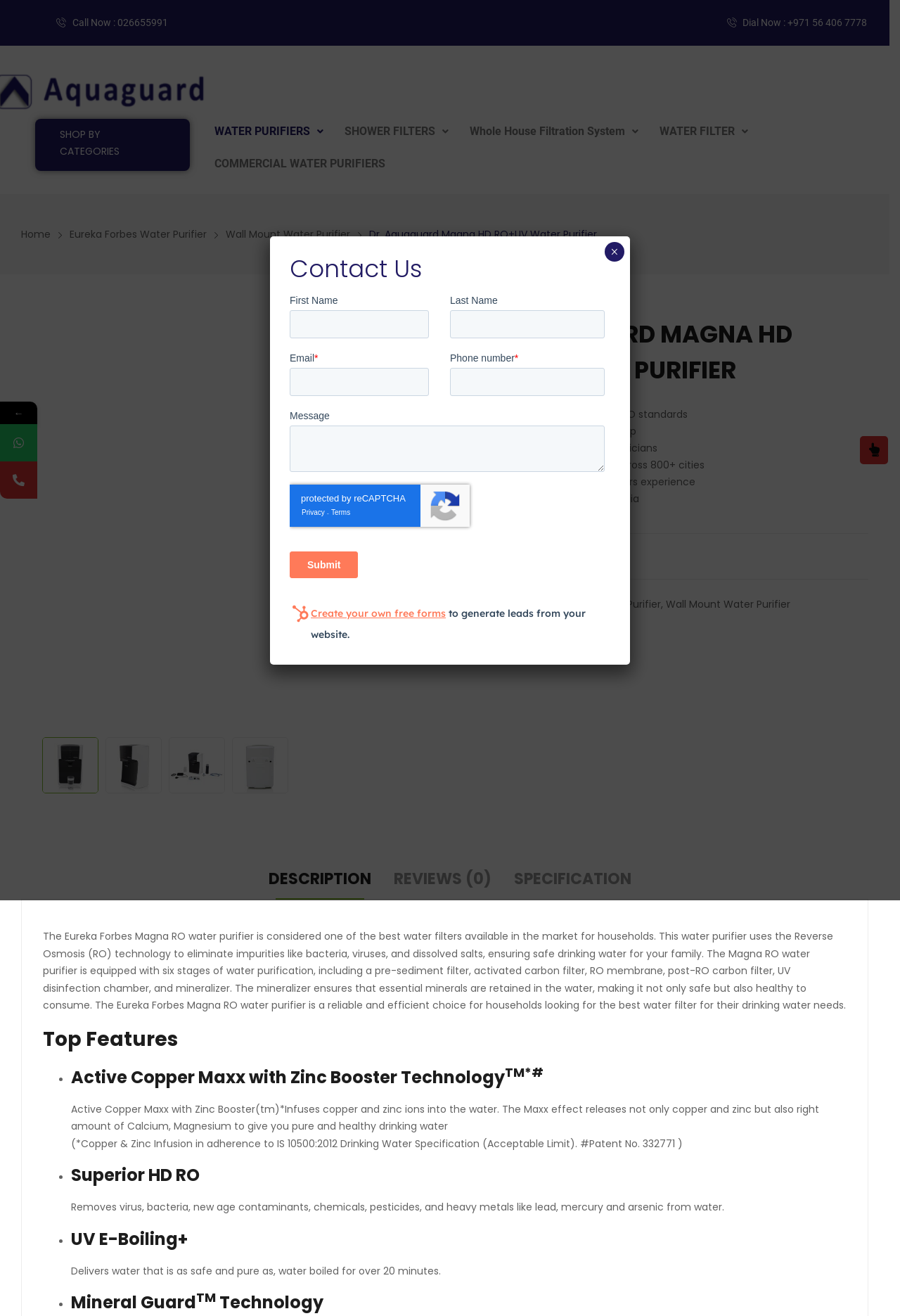How many stages of water purification are there?
Ensure your answer is thorough and detailed.

The number of stages of water purification can be found in the description of the product, where it is mentioned that the water purifier is equipped with six stages of water purification.